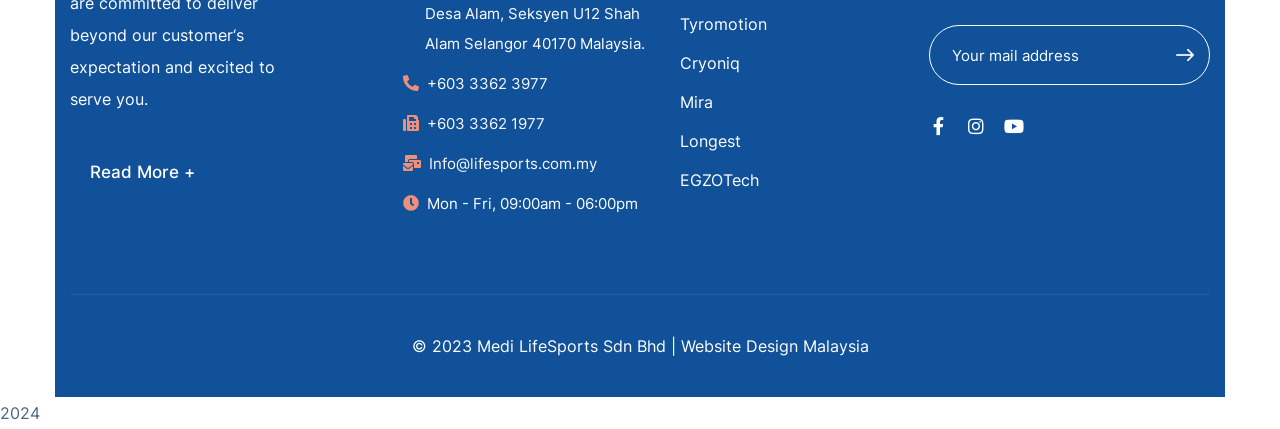Find the bounding box coordinates of the area that needs to be clicked in order to achieve the following instruction: "Click Read More". The coordinates should be specified as four float numbers between 0 and 1, i.e., [left, top, right, bottom].

[0.055, 0.339, 0.168, 0.467]